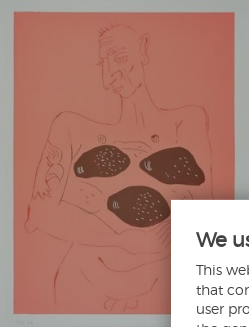Using a single word or phrase, answer the following question: 
What is the title of the collection this artwork belongs to?

Alles was Ihr von mir bekommt